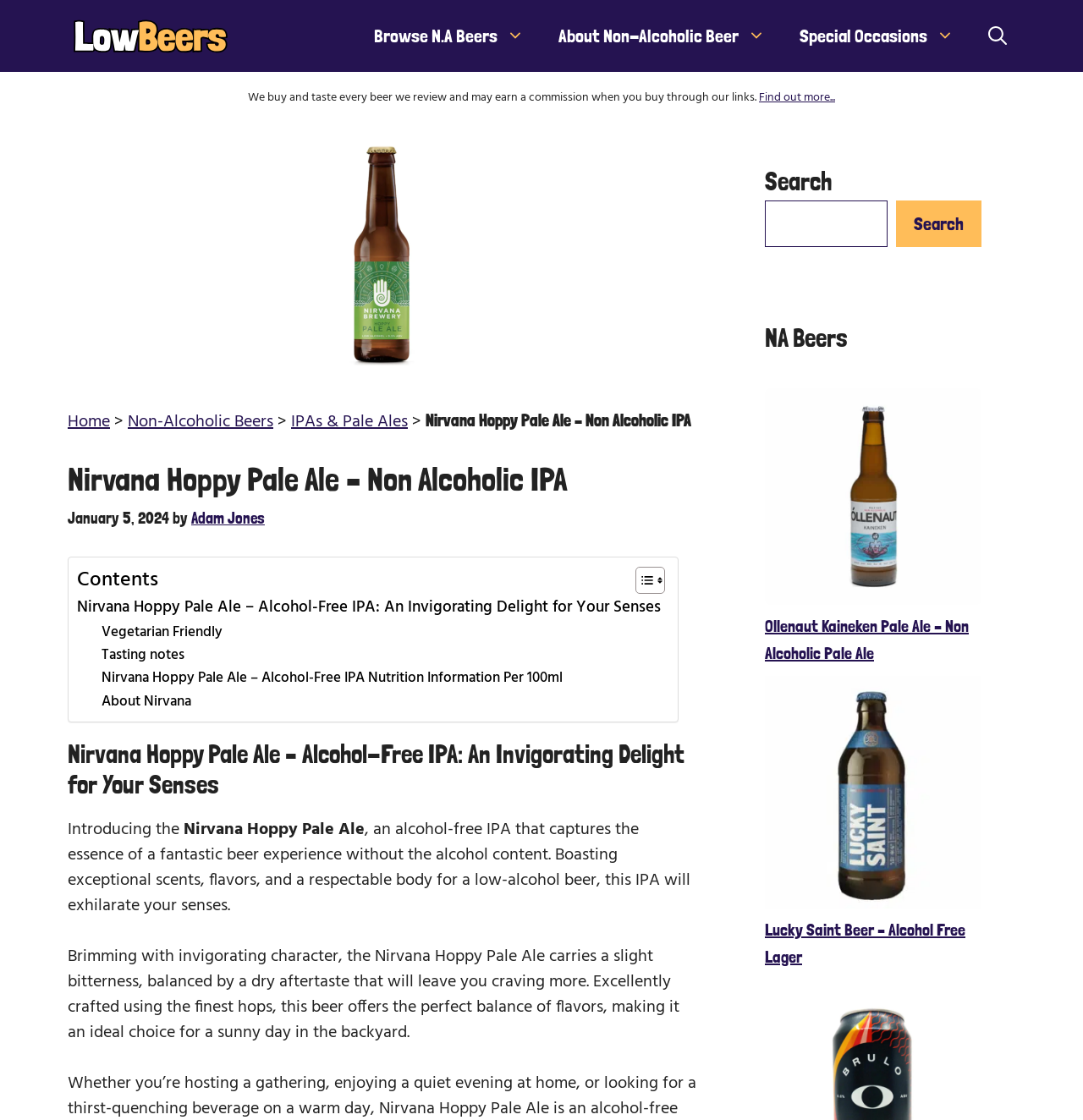Generate a comprehensive caption for the webpage you are viewing.

This webpage is about Nirvana Hoppy Pale Ale, a non-alcoholic IPA beer. At the top, there is a banner with a "Low Beers" logo and a navigation menu with links to browse non-alcoholic beers, learn about non-alcoholic beer, and explore special occasions. Below the navigation menu, there is a notice about the website's review process and a link to learn more.

The main content area is divided into two sections. On the left, there is a table of contents with links to different sections of the article, including tasting notes, nutrition information, and information about the brewery. On the right, there is a heading that introduces the Nirvana Hoppy Pale Ale, followed by a brief description of the beer's characteristics and flavors.

Below the introduction, there are several paragraphs of text that provide more detailed information about the beer, including its scent, flavor, and body. The text is accompanied by a few links to related topics, such as vegetarian-friendly options and information about the brewery.

At the bottom of the page, there is a search bar and a section titled "NA Beers" that lists several other non-alcoholic beers, including Ollenaut Kaineken Pale Ale and Lucky Saint Beer. Each beer is represented by a link and an image.